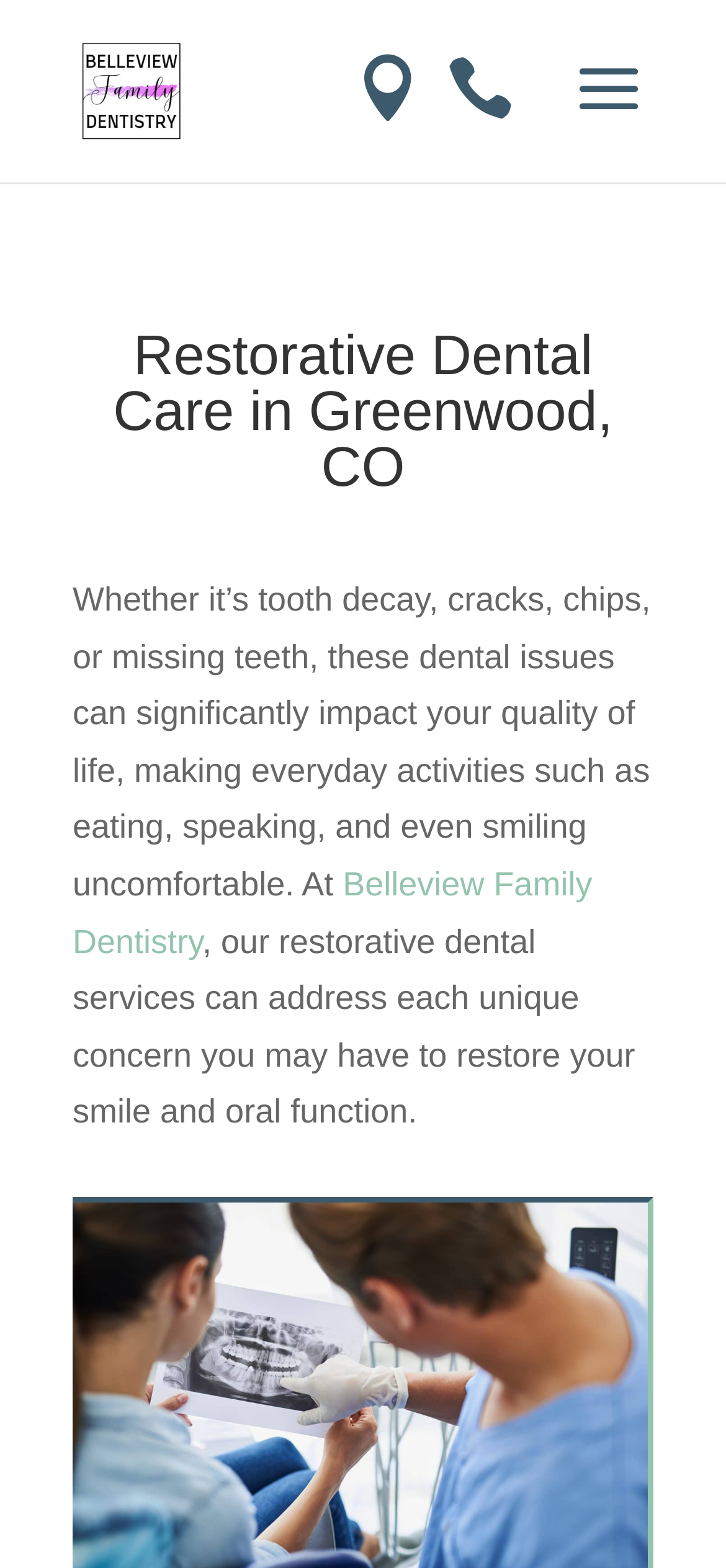What is the impact of dental issues on daily life?
Please give a well-detailed answer to the question.

I found the impact of dental issues on daily life by reading the text that describes how dental issues can affect everyday activities such as eating, speaking, and even smiling, making them uncomfortable.